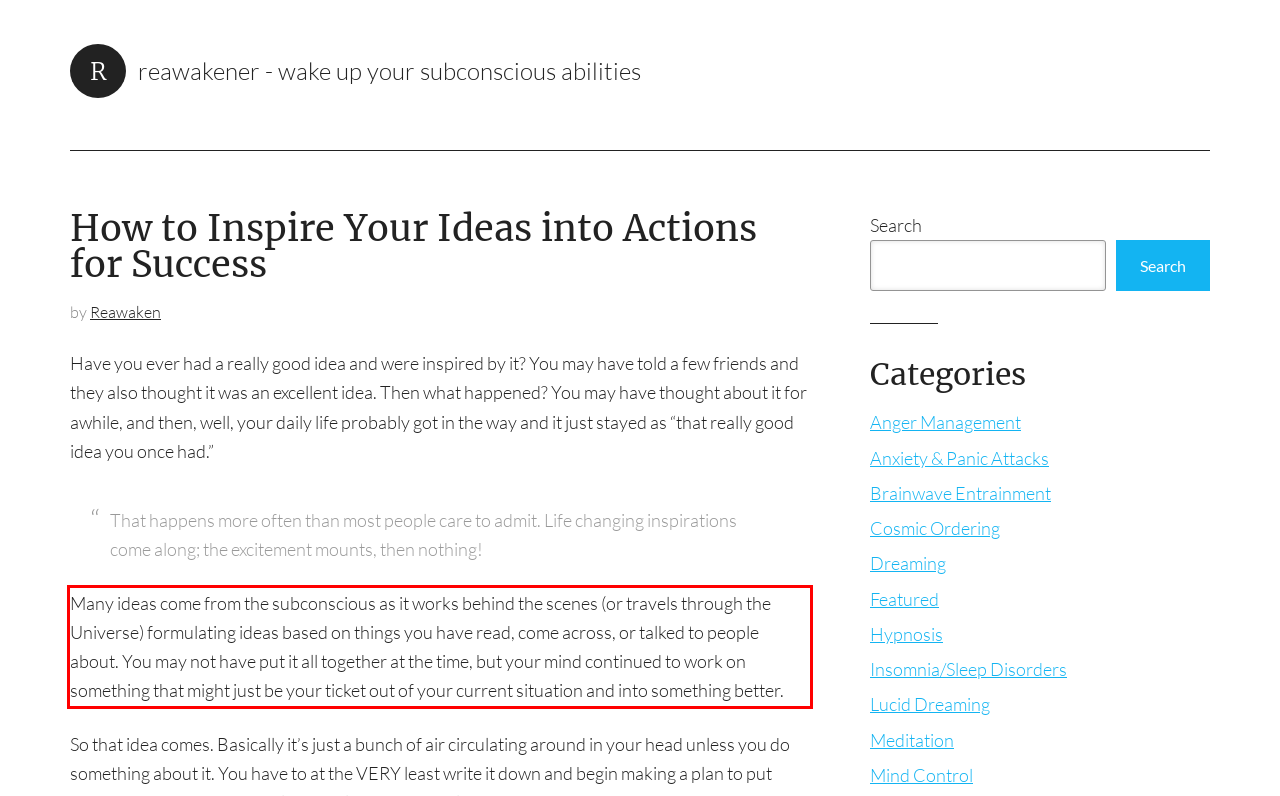You have a screenshot with a red rectangle around a UI element. Recognize and extract the text within this red bounding box using OCR.

Many ideas come from the subconscious as it works behind the scenes (or travels through the Universe) formulating ideas based on things you have read, come across, or talked to people about. You may not have put it all together at the time, but your mind continued to work on something that might just be your ticket out of your current situation and into something better.